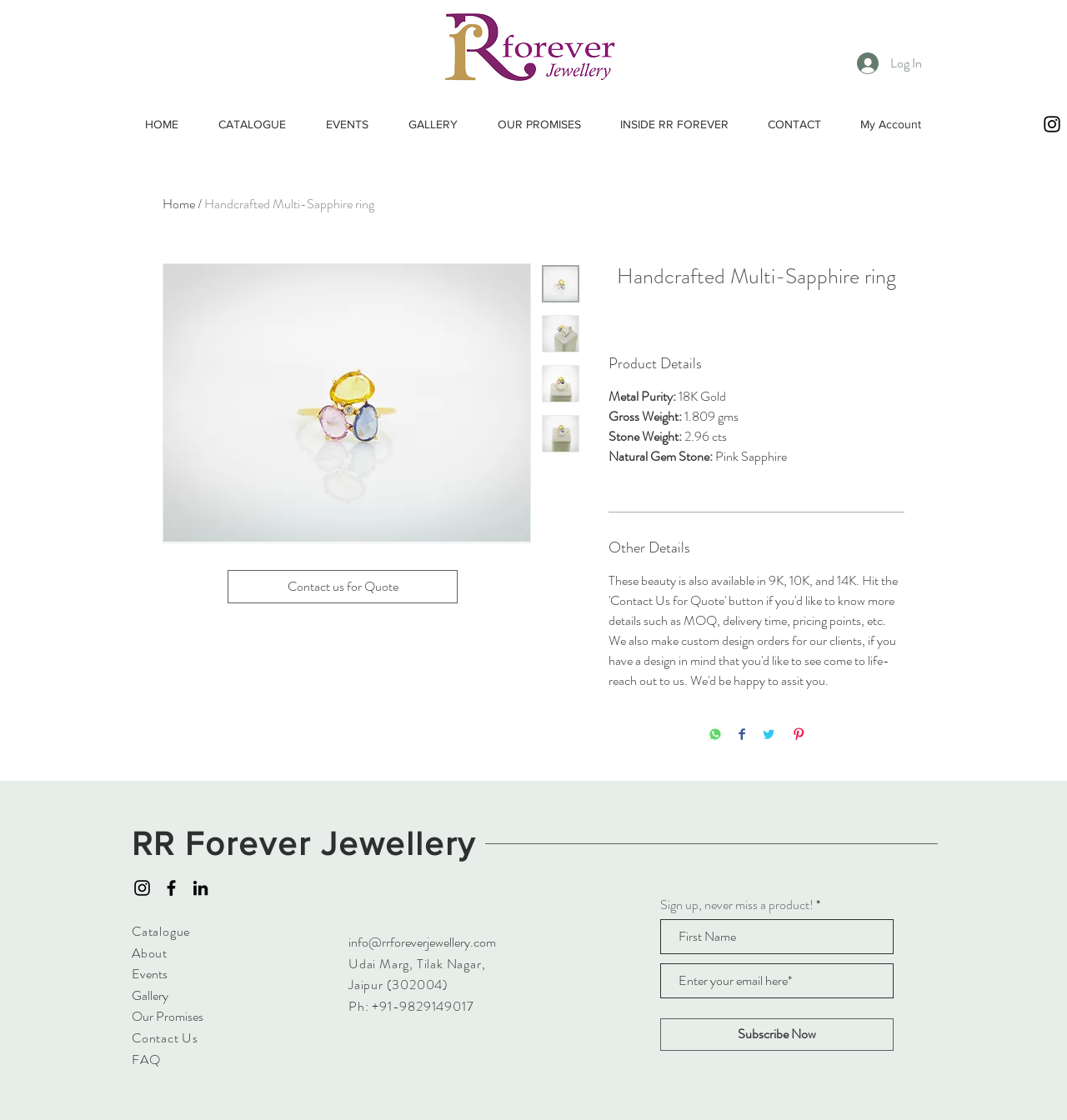Please locate the clickable area by providing the bounding box coordinates to follow this instruction: "Click the Subscribe Now button".

[0.619, 0.909, 0.838, 0.938]